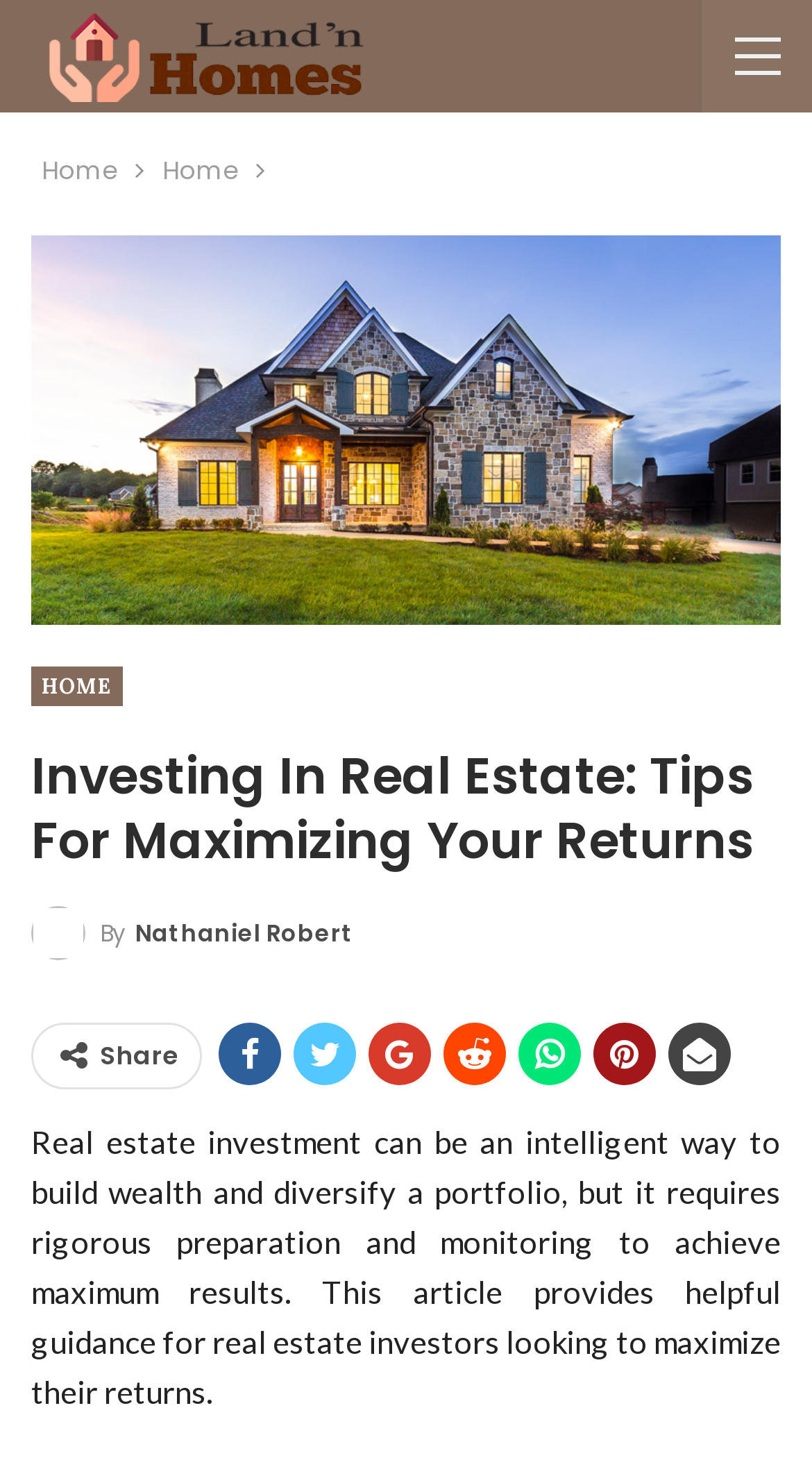How many social media sharing links are available?
Using the image provided, answer with just one word or phrase.

6